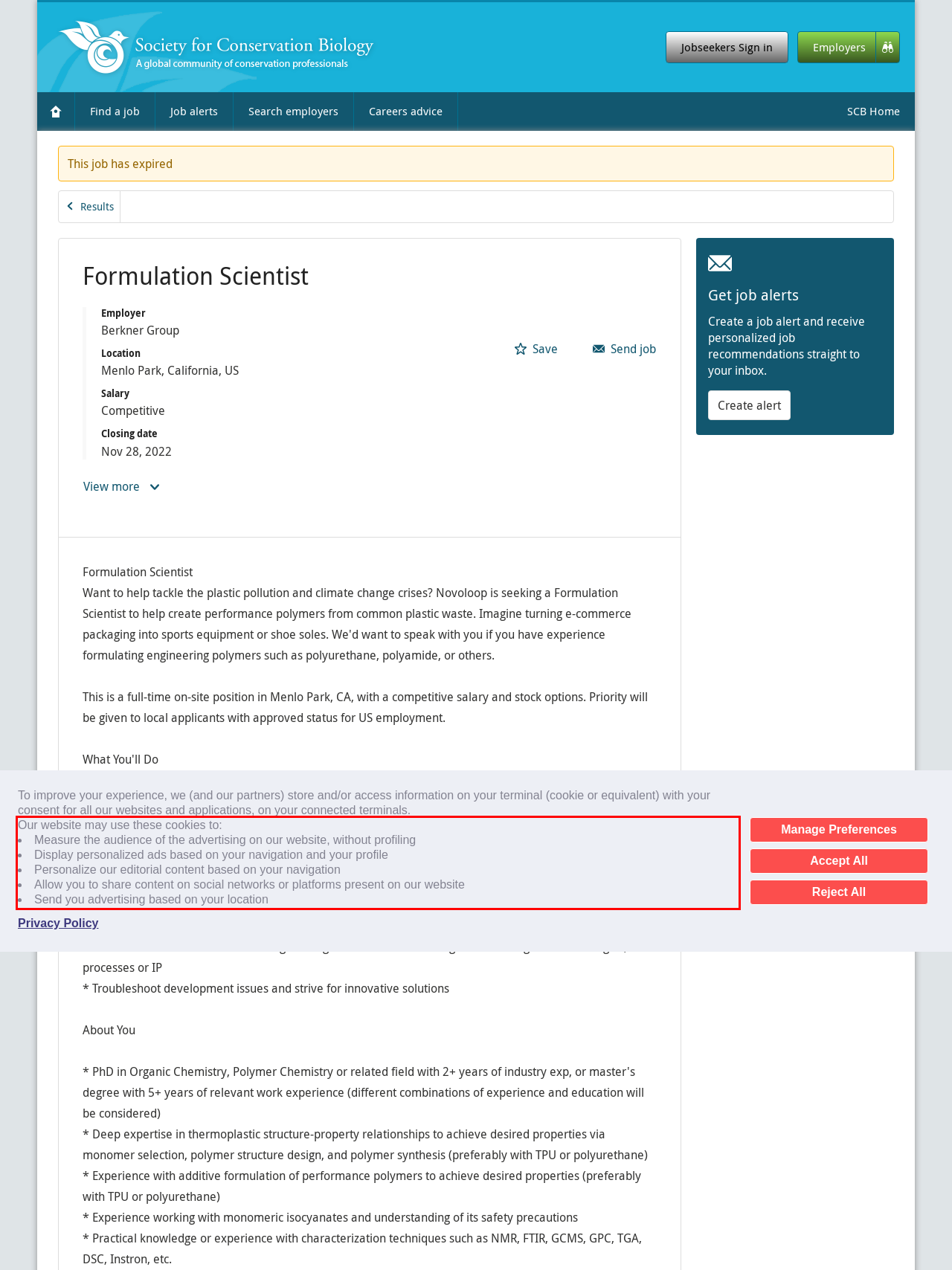Please extract the text content within the red bounding box on the webpage screenshot using OCR.

Our website may use these cookies to: Measure the audience of the advertising on our website, without profiling Display personalized ads based on your navigation and your profile Personalize our editorial content based on your navigation Allow you to share content on social networks or platforms present on our website Send you advertising based on your location